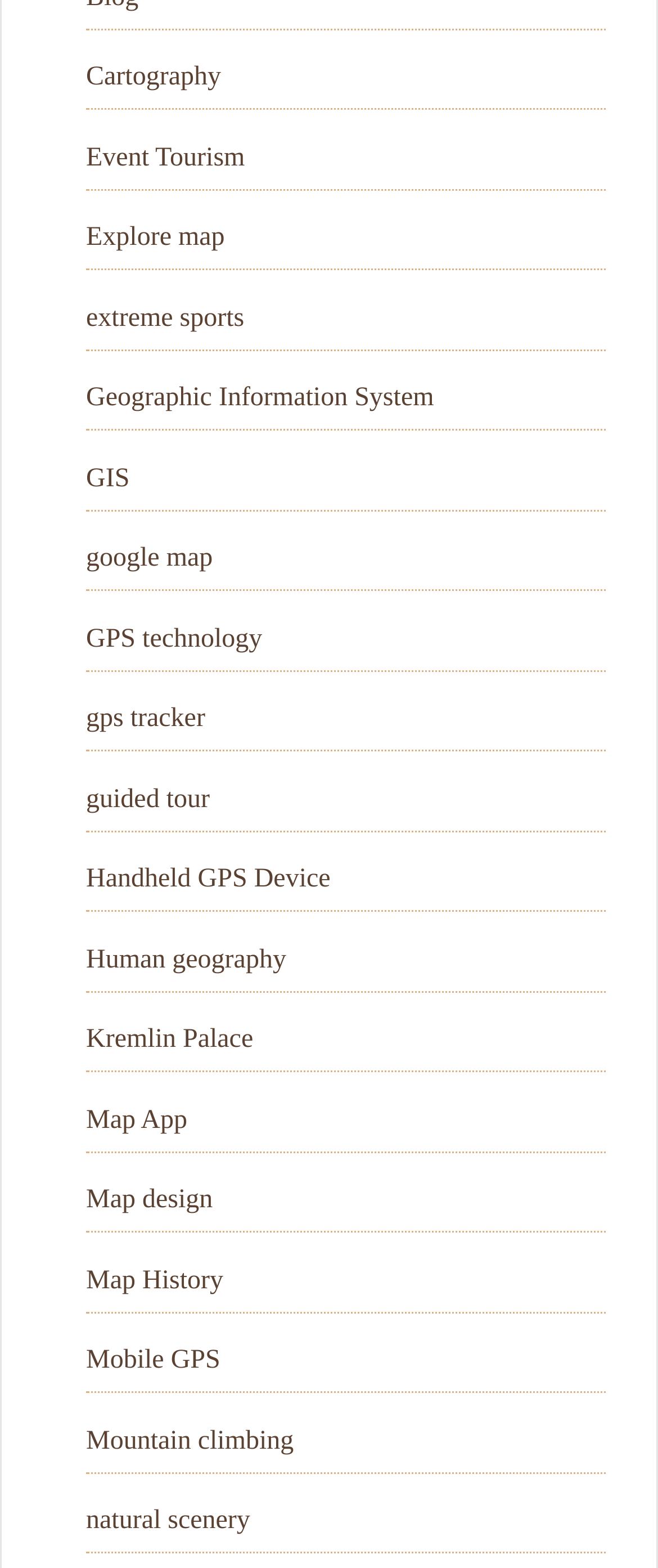Identify the bounding box for the described UI element: "google map".

[0.131, 0.347, 0.323, 0.365]